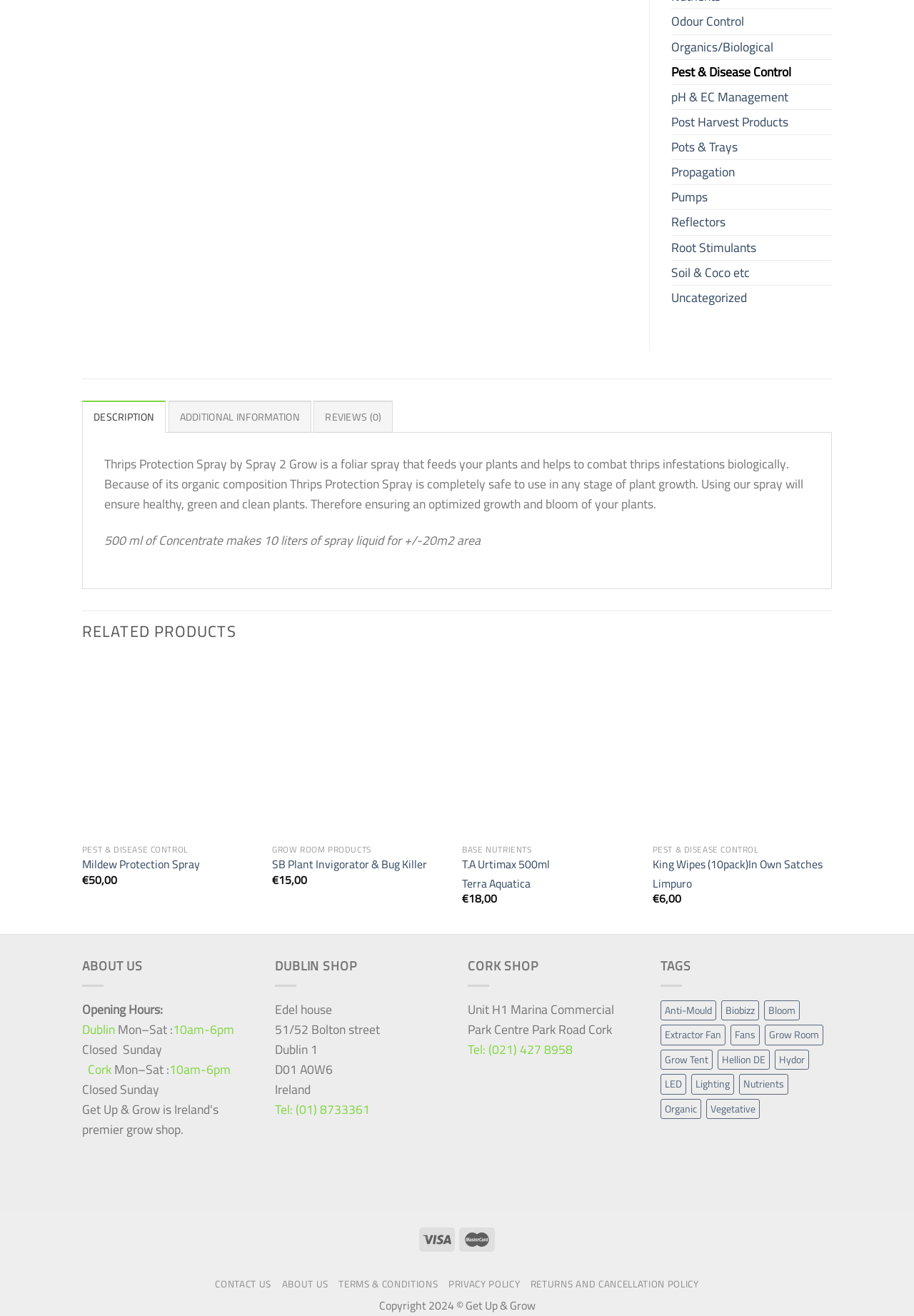Provide your answer in one word or a succinct phrase for the question: 
What are the opening hours of the Dublin shop?

10am-6pm